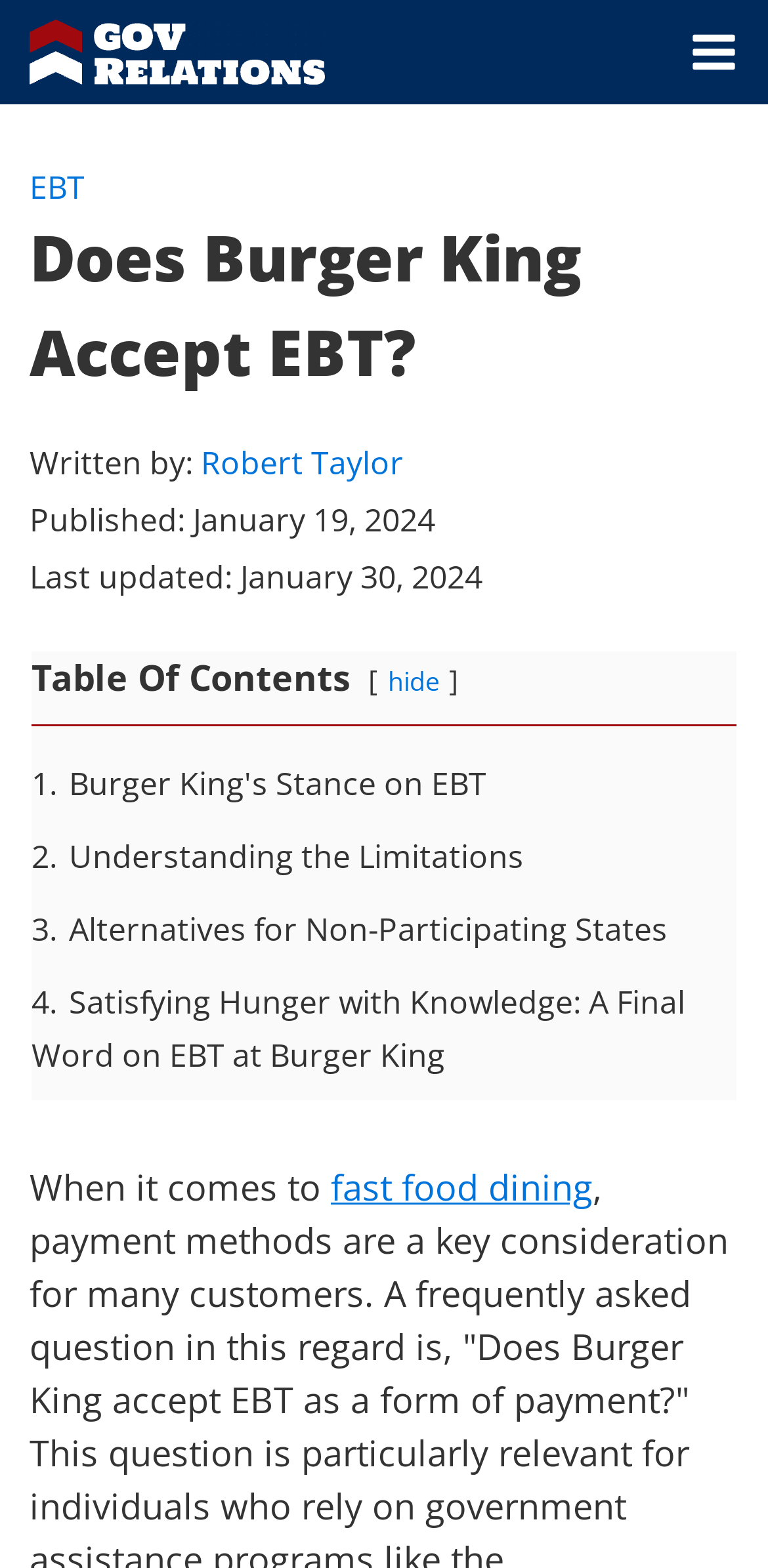Show the bounding box coordinates of the element that should be clicked to complete the task: "Click Gov-Relations Logo".

[0.038, 0.013, 0.423, 0.054]